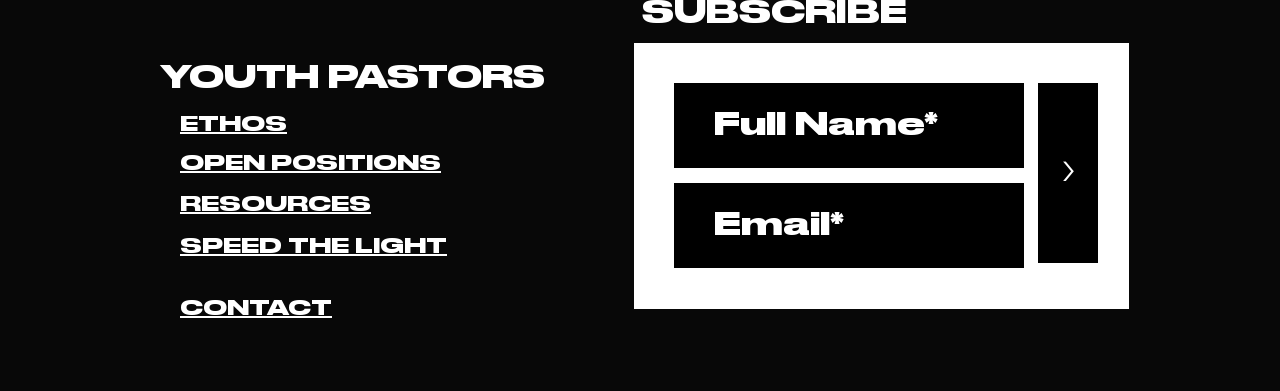Please locate the bounding box coordinates of the element's region that needs to be clicked to follow the instruction: "Click on CONTACT". The bounding box coordinates should be provided as four float numbers between 0 and 1, i.e., [left, top, right, bottom].

[0.141, 0.759, 0.259, 0.815]